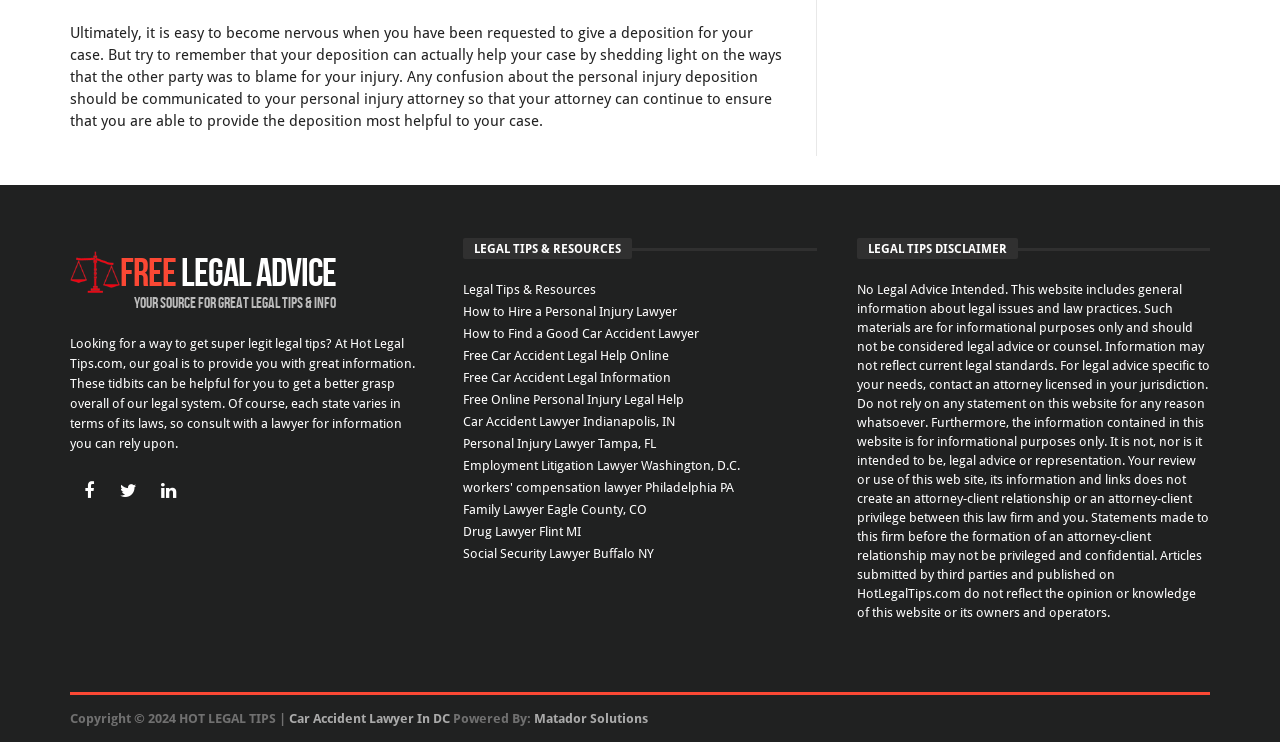What is the main purpose of Hot Legal Tips.com?
Based on the image, please offer an in-depth response to the question.

Based on the webpage content, it is clear that Hot Legal Tips.com aims to provide users with helpful legal tips and information. The heading 'FREE Legal Advice YOUR SOURCE FOR GREAT LEGAL TIPS & INFO' and the static text 'Looking for a way to get super legit legal tips? At Hot Legal Tips.com, our goal is to provide you with great information.' suggest that the website is a resource for individuals seeking legal guidance.